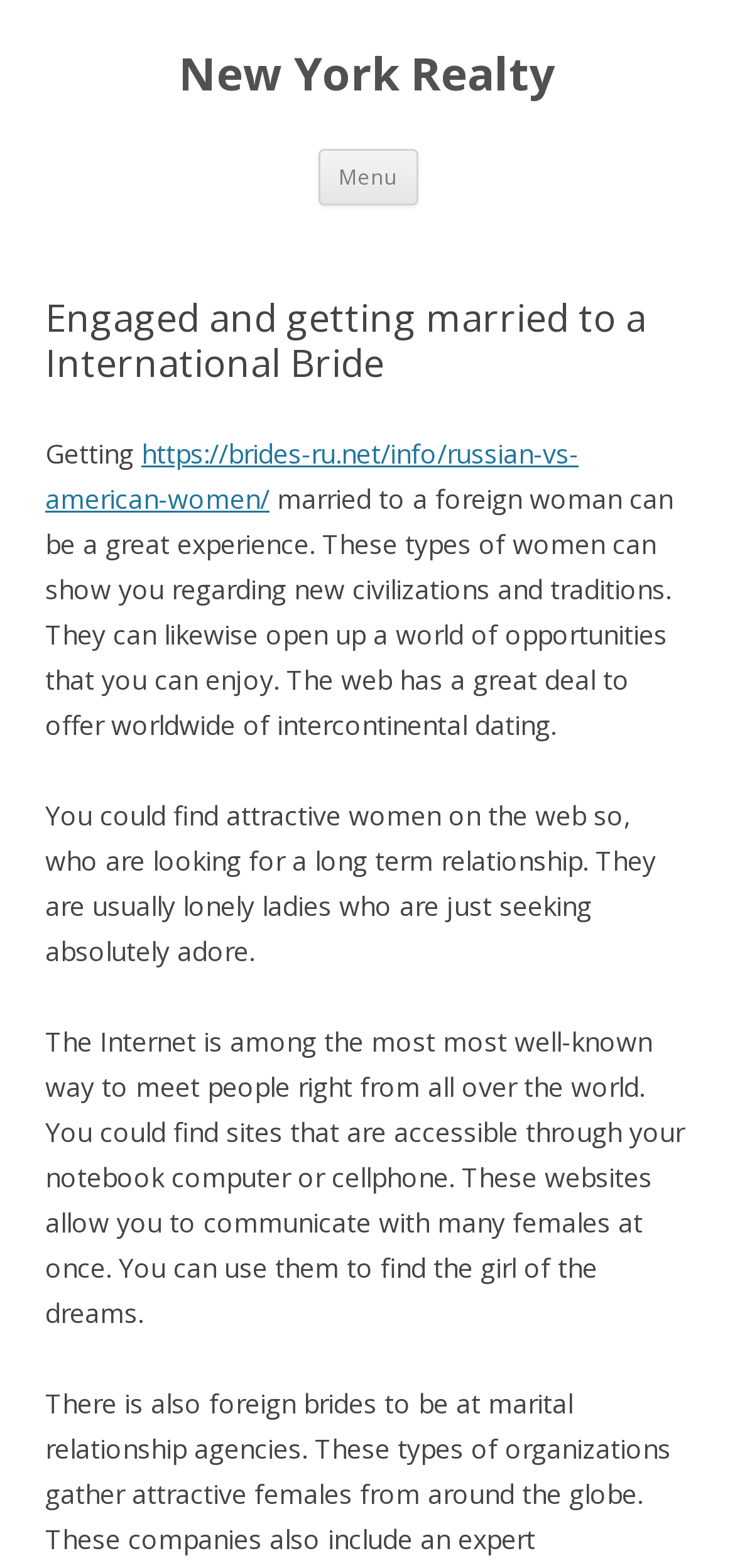What can international dating open up for users?
Using the image, provide a detailed and thorough answer to the question.

The webpage suggests that international dating can open up a world of opportunities for users, implying that it can lead to new experiences, relationships, and cultural exchanges.